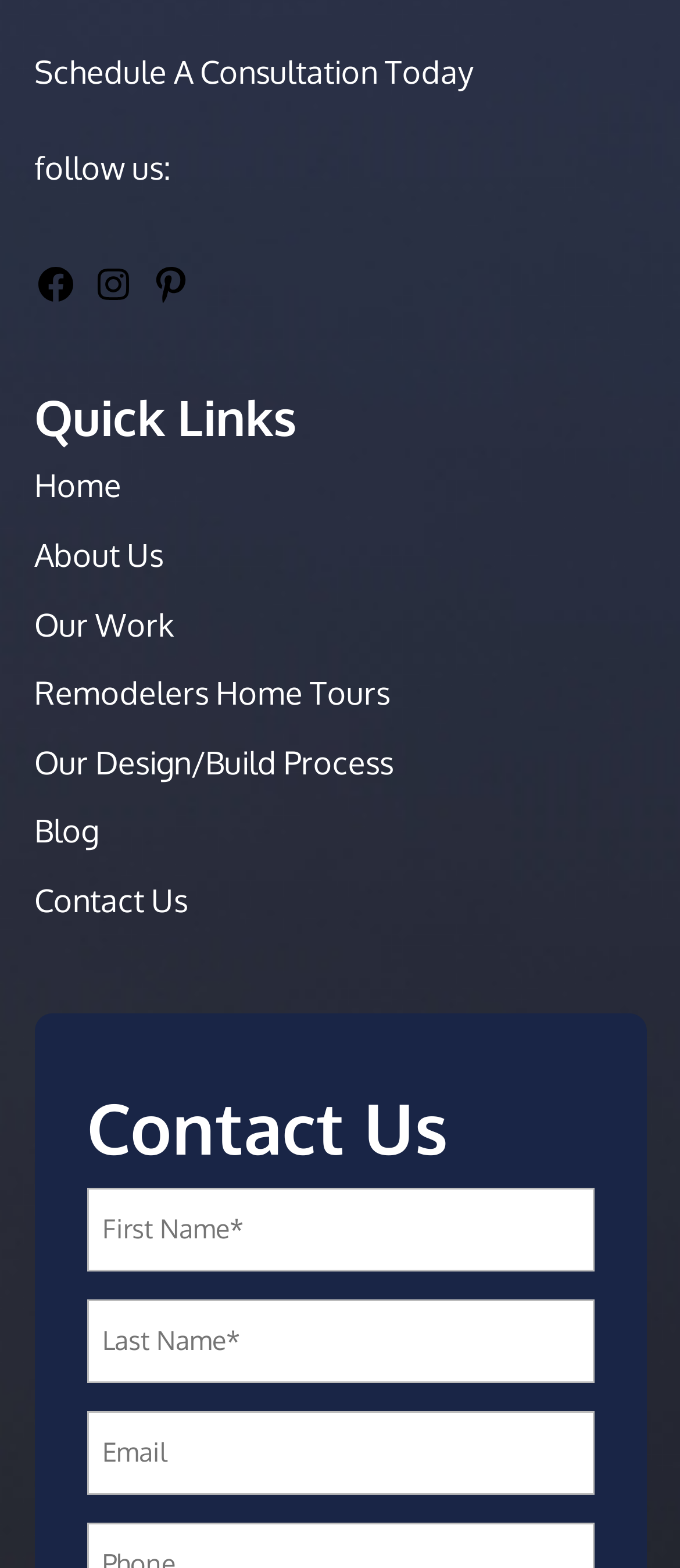How many social media links are available?
From the image, provide a succinct answer in one word or a short phrase.

3